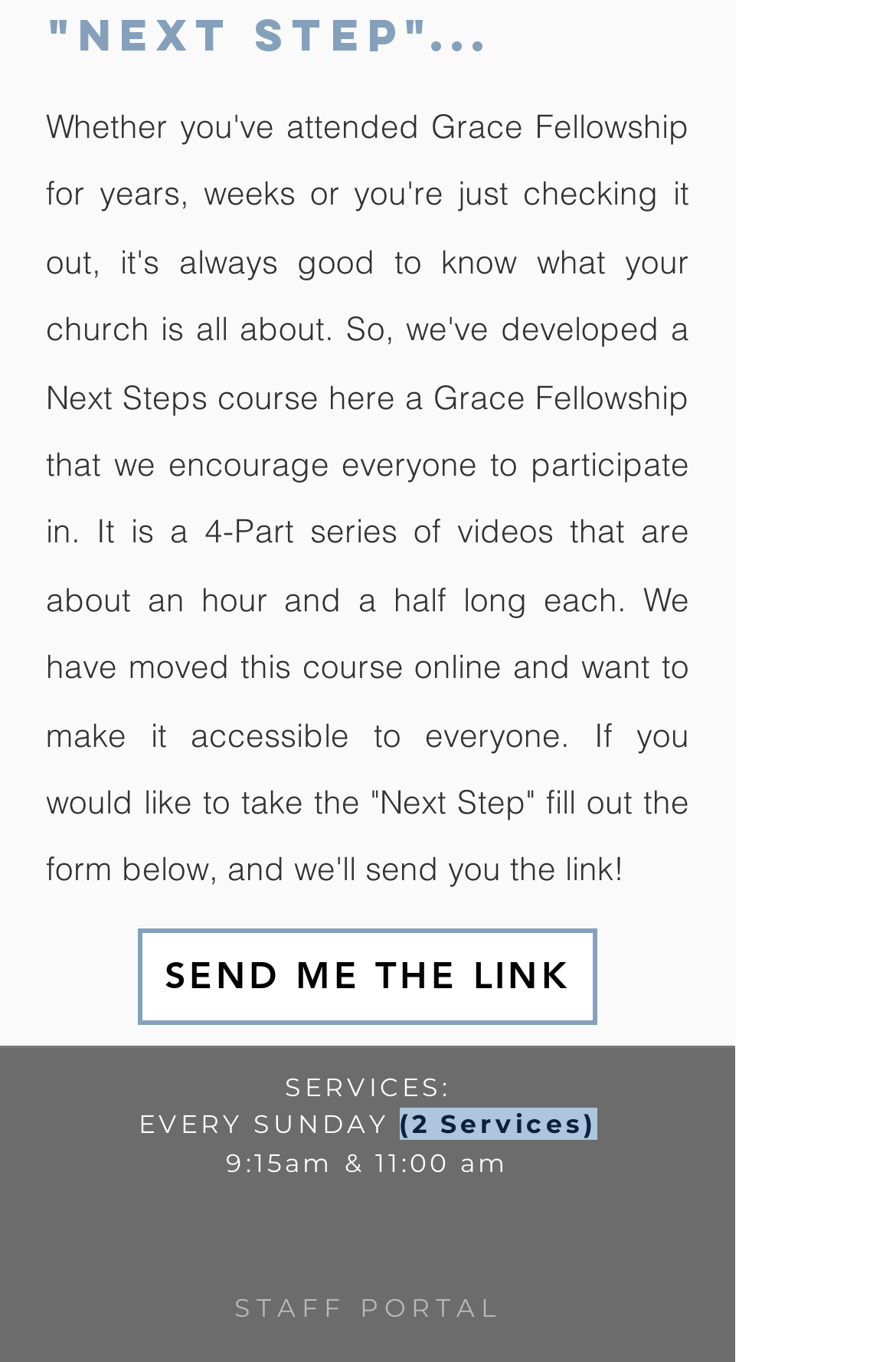Using the description "SEND ME THE LINK", locate and provide the bounding box of the UI element.

[0.154, 0.681, 0.667, 0.752]